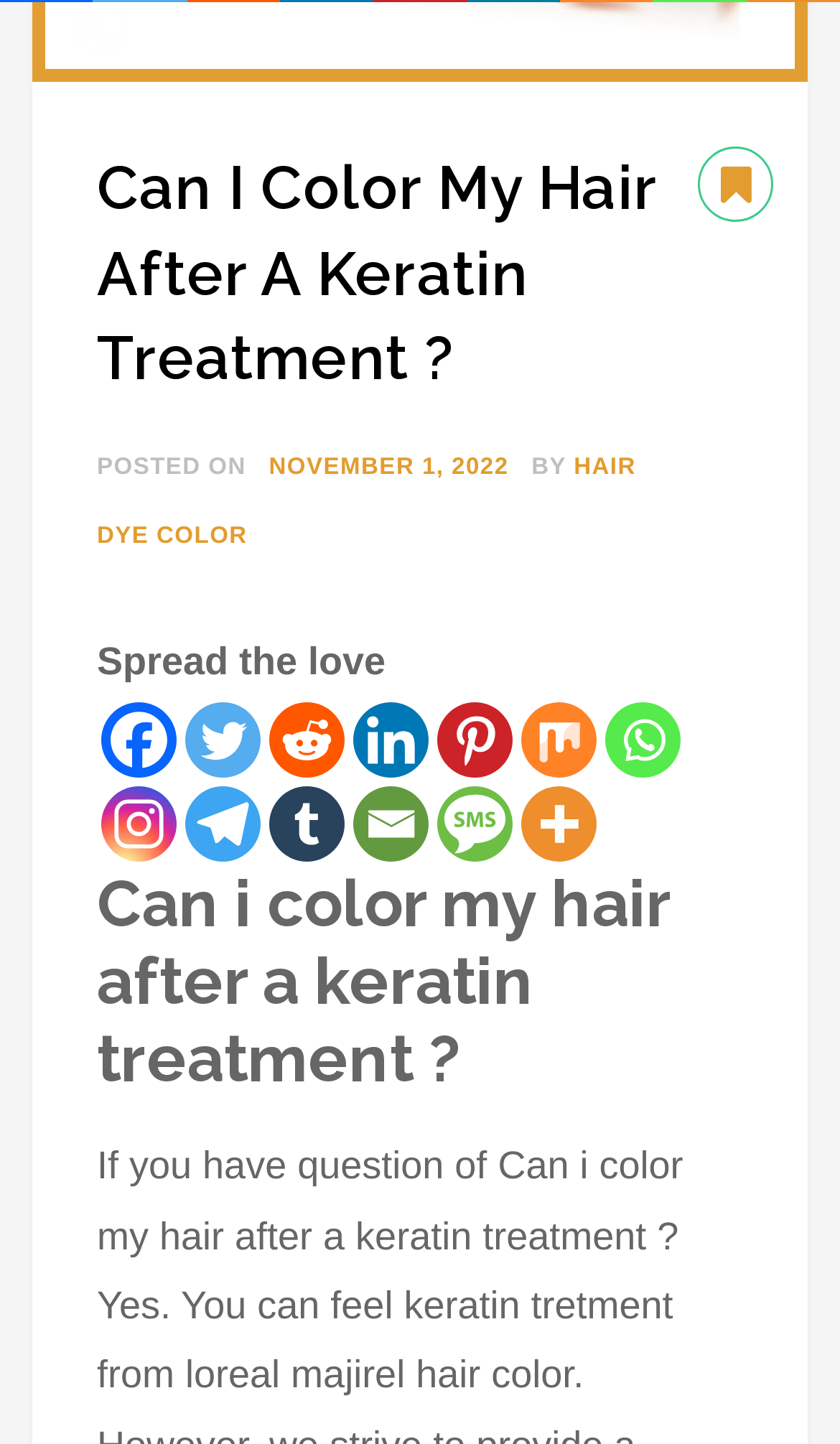Who is the author of the article?
Based on the image, provide your answer in one word or phrase.

HAIR DYE COLOR